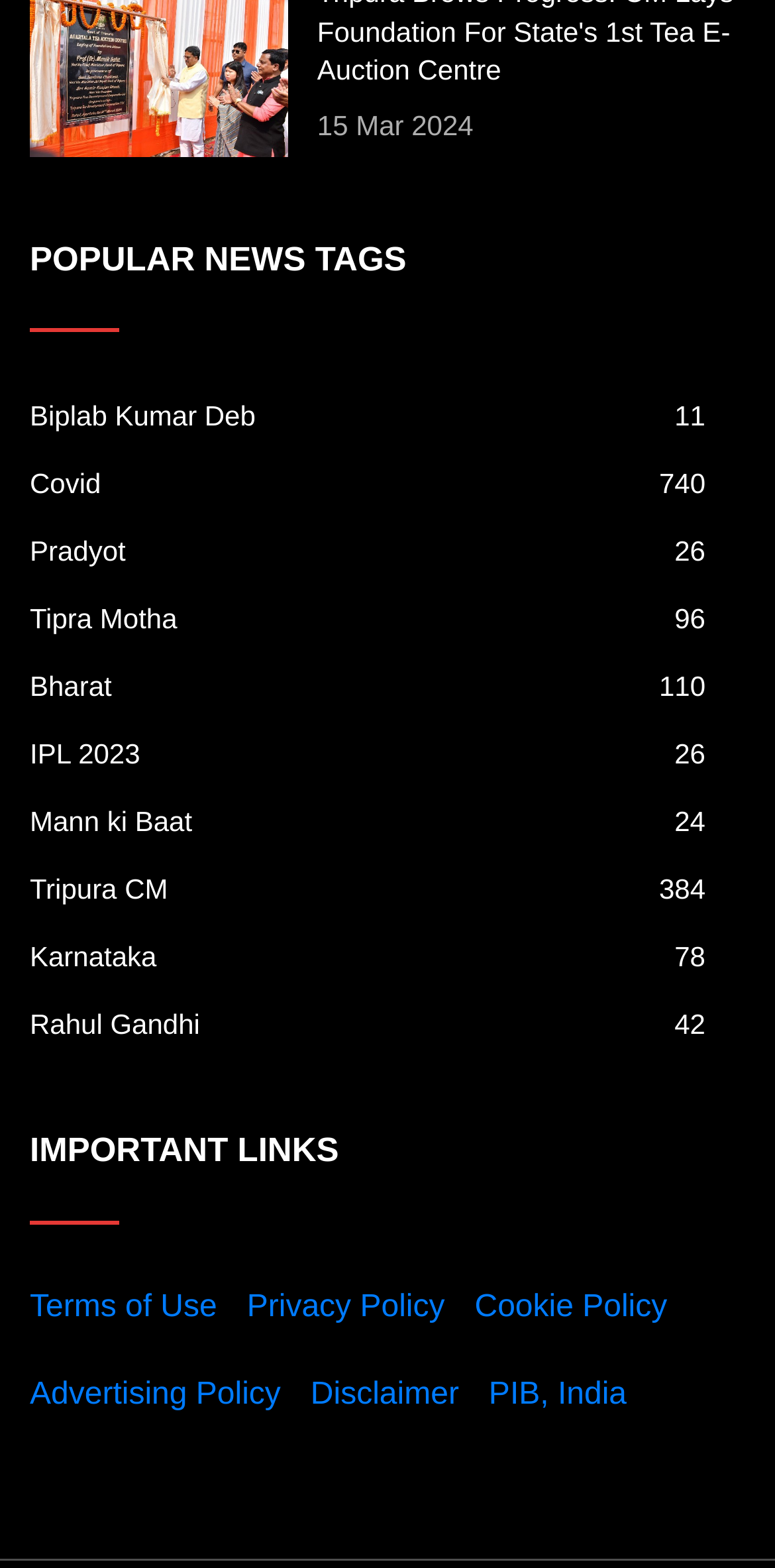Use a single word or phrase to answer the question: How many important links are listed?

6